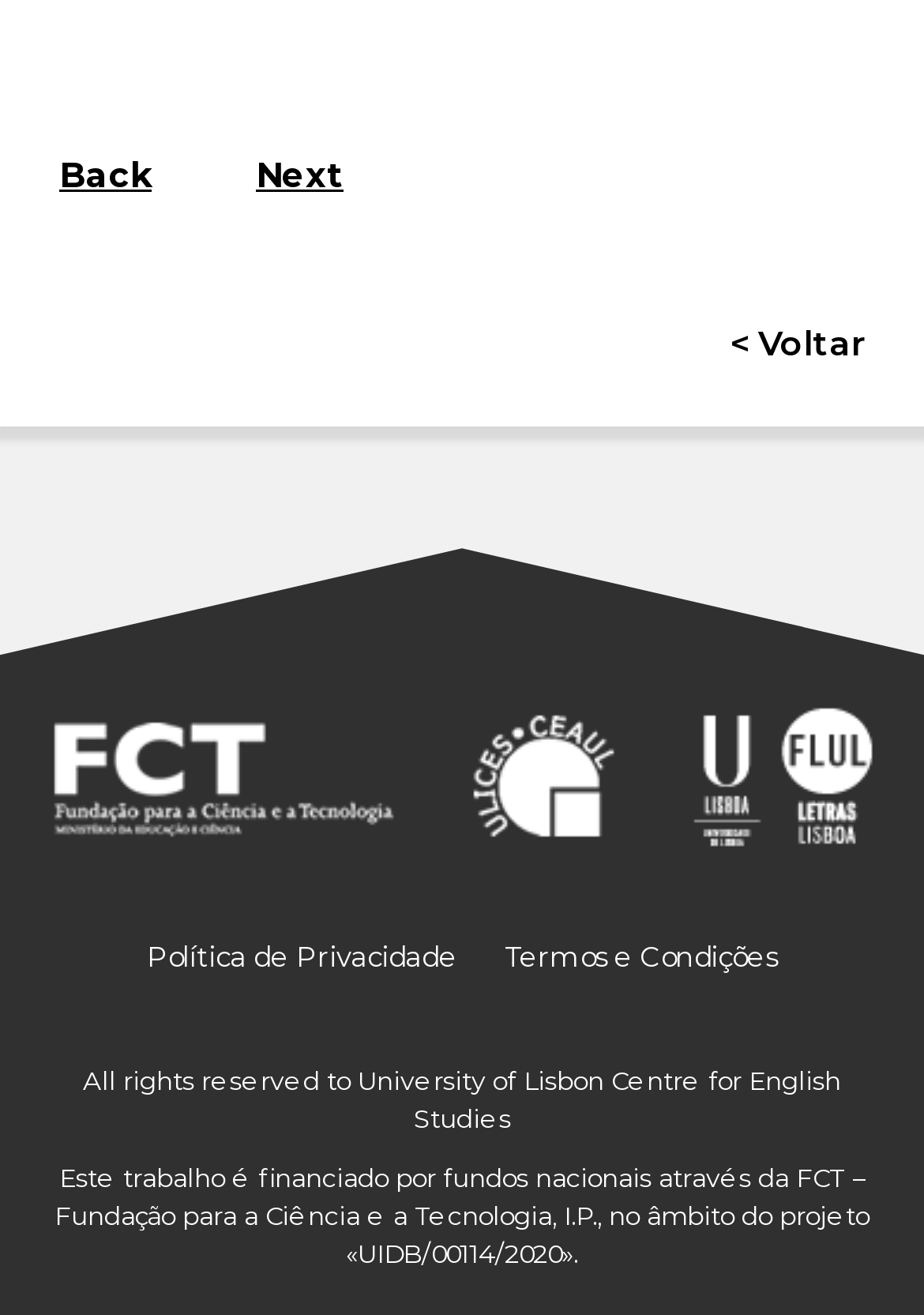What is the name of the organization with the logo at the top?
Answer the question in as much detail as possible.

The logo is located at the top of the webpage, with a bounding box coordinate of [0.034, 0.529, 0.445, 0.656]. The OCR text of this image is 'FCT', which stands for Fundação para a Ciência e a Tecnologia, I.P.